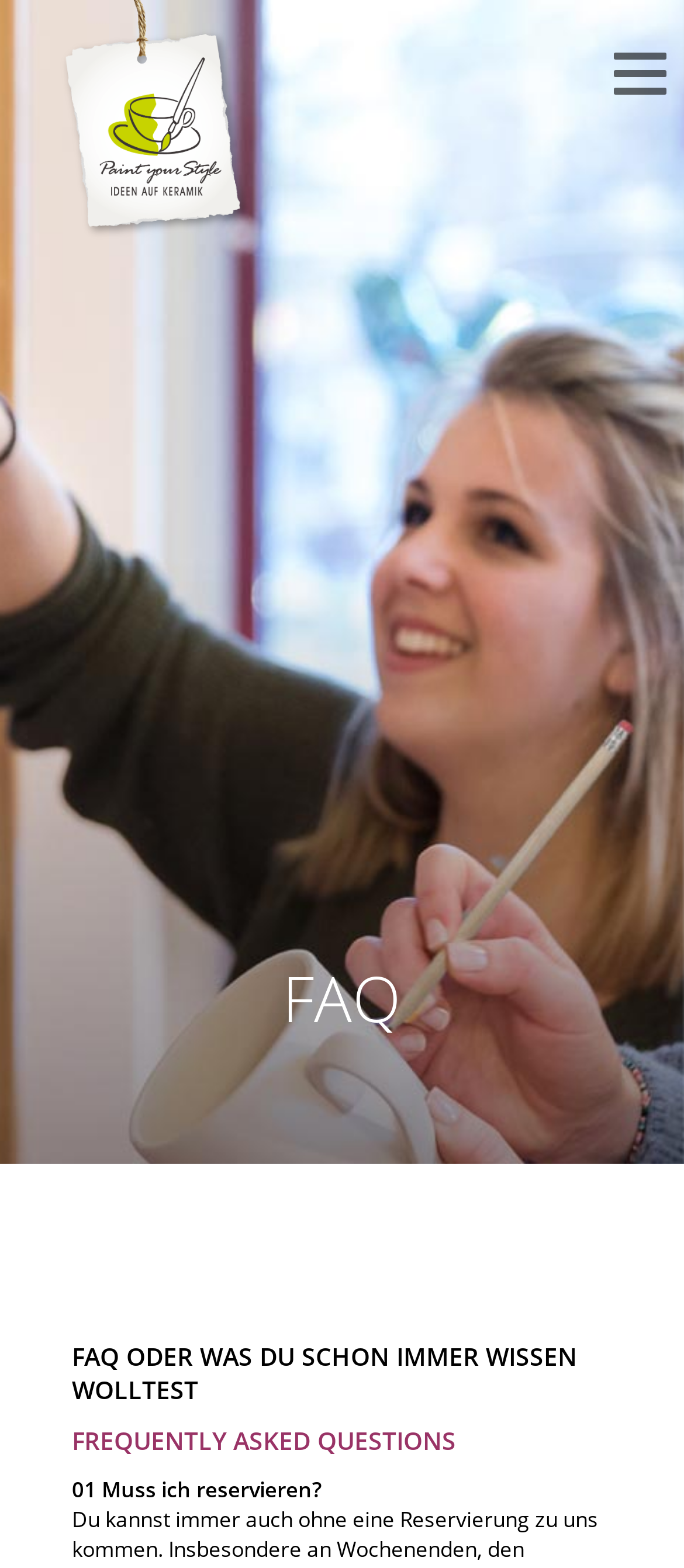Identify the bounding box of the HTML element described here: "parent_node: Name * name="author"". Provide the coordinates as four float numbers between 0 and 1: [left, top, right, bottom].

None